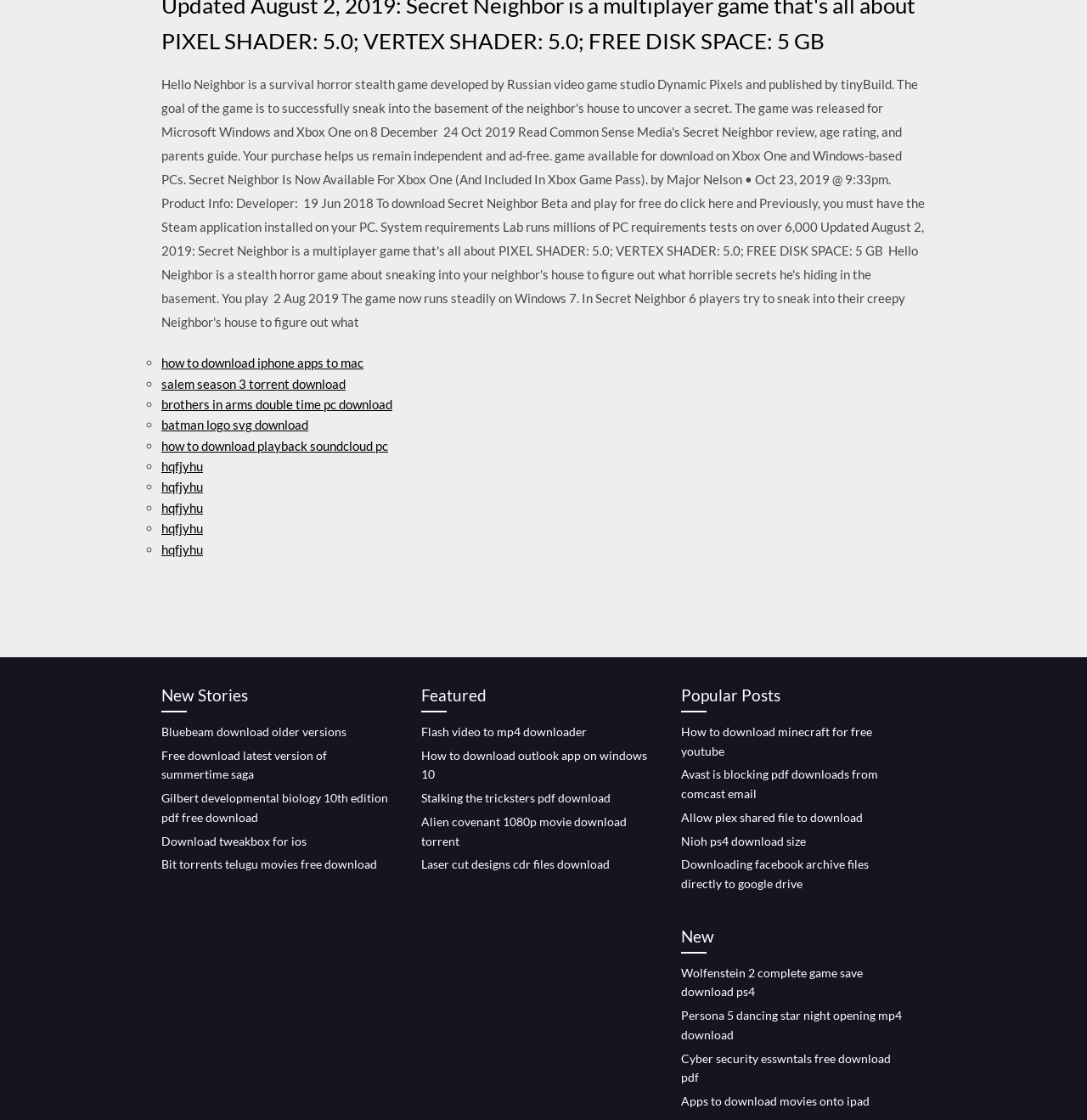Determine the bounding box coordinates of the area to click in order to meet this instruction: "download minecraft for free youtube".

[0.627, 0.647, 0.802, 0.677]